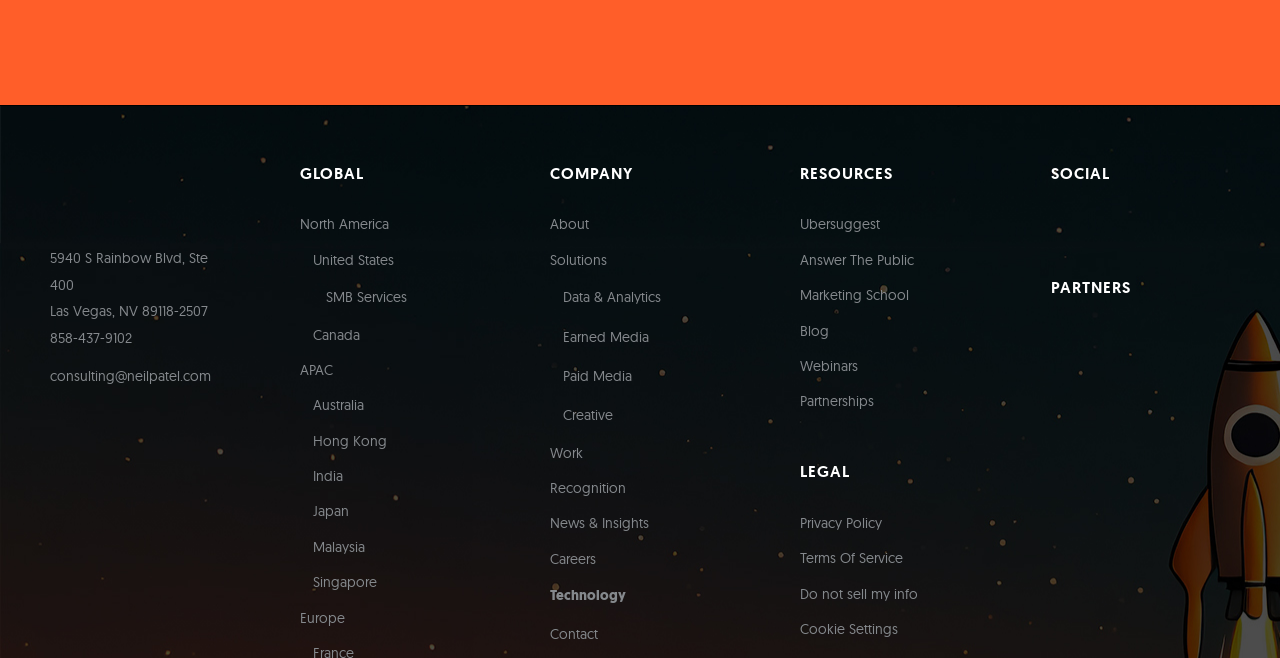Extract the bounding box of the UI element described as: "Marketing School".

[0.625, 0.423, 0.765, 0.476]